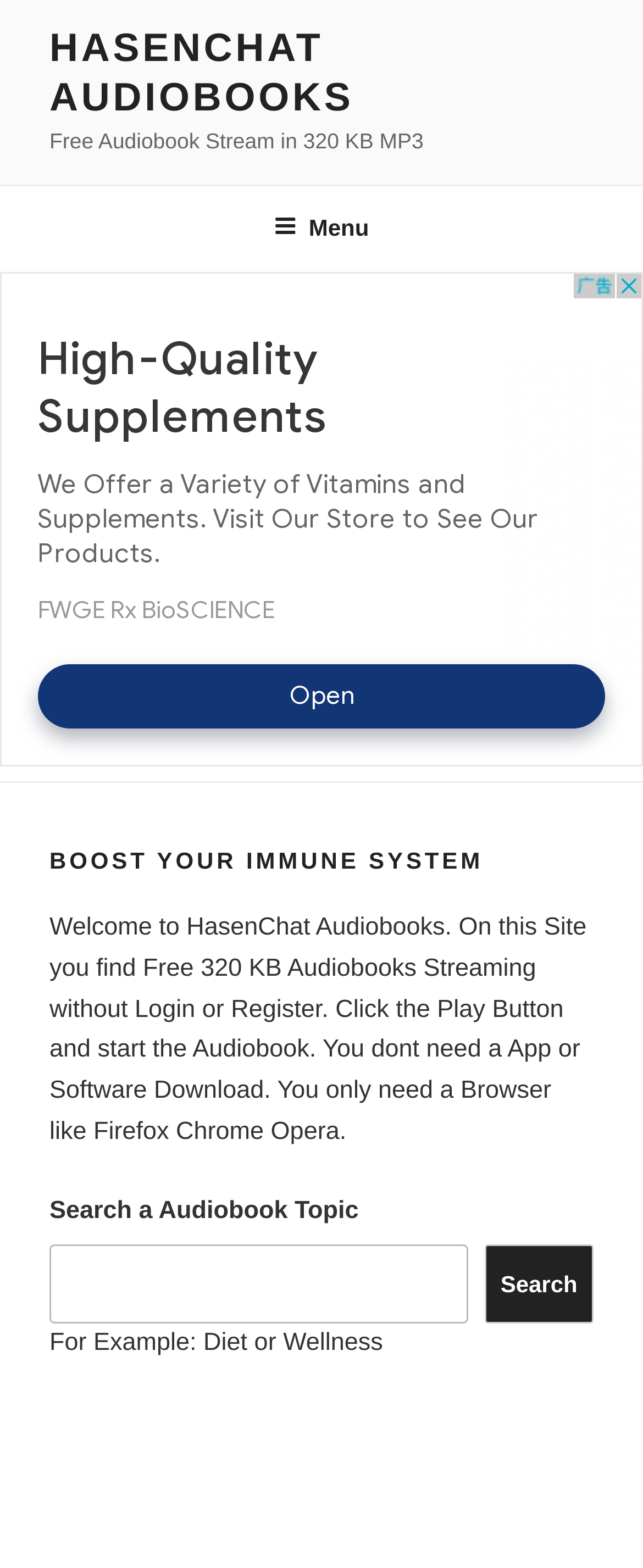What is the purpose of the search box?
Analyze the screenshot and provide a detailed answer to the question.

The search box is accompanied by the static text 'Search a Audiobook Topic', which suggests that the purpose of the search box is to search for audiobook topics.